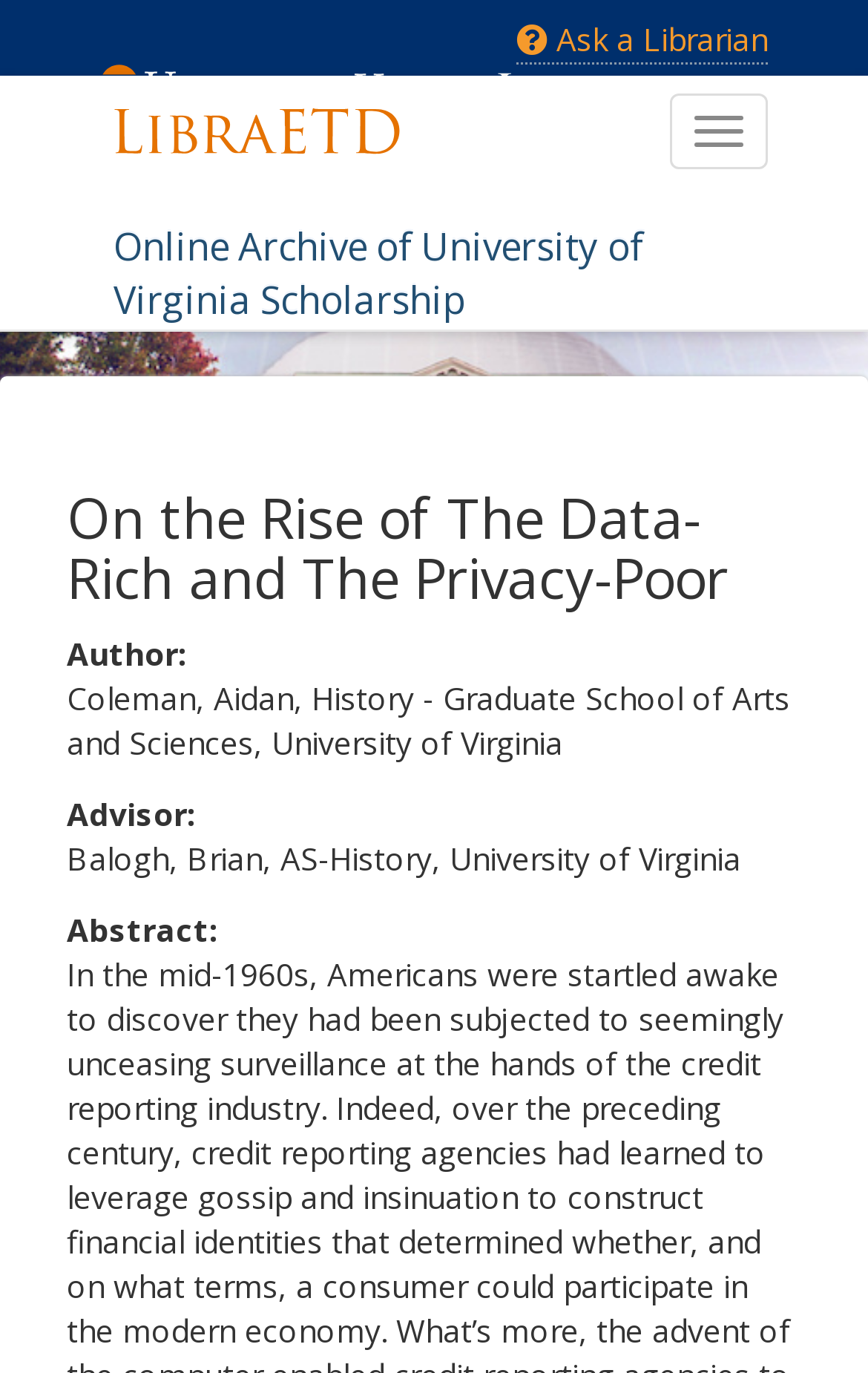Provide a single word or phrase to answer the given question: 
What is the title of the online archive?

Online Archive of University of Virginia Scholarship